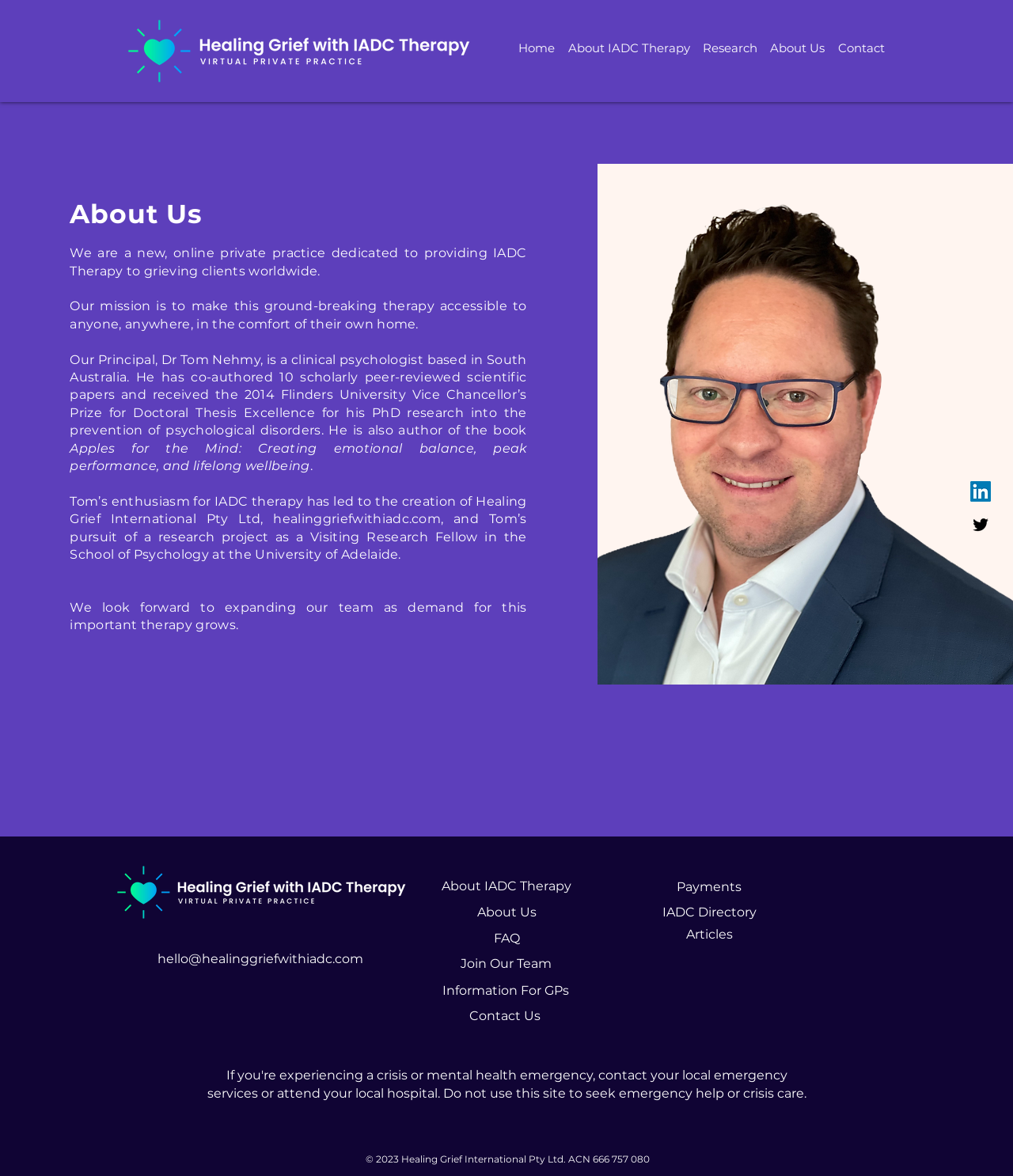Find the bounding box coordinates of the element to click in order to complete the given instruction: "Click the 'Home' link."

[0.505, 0.029, 0.554, 0.054]